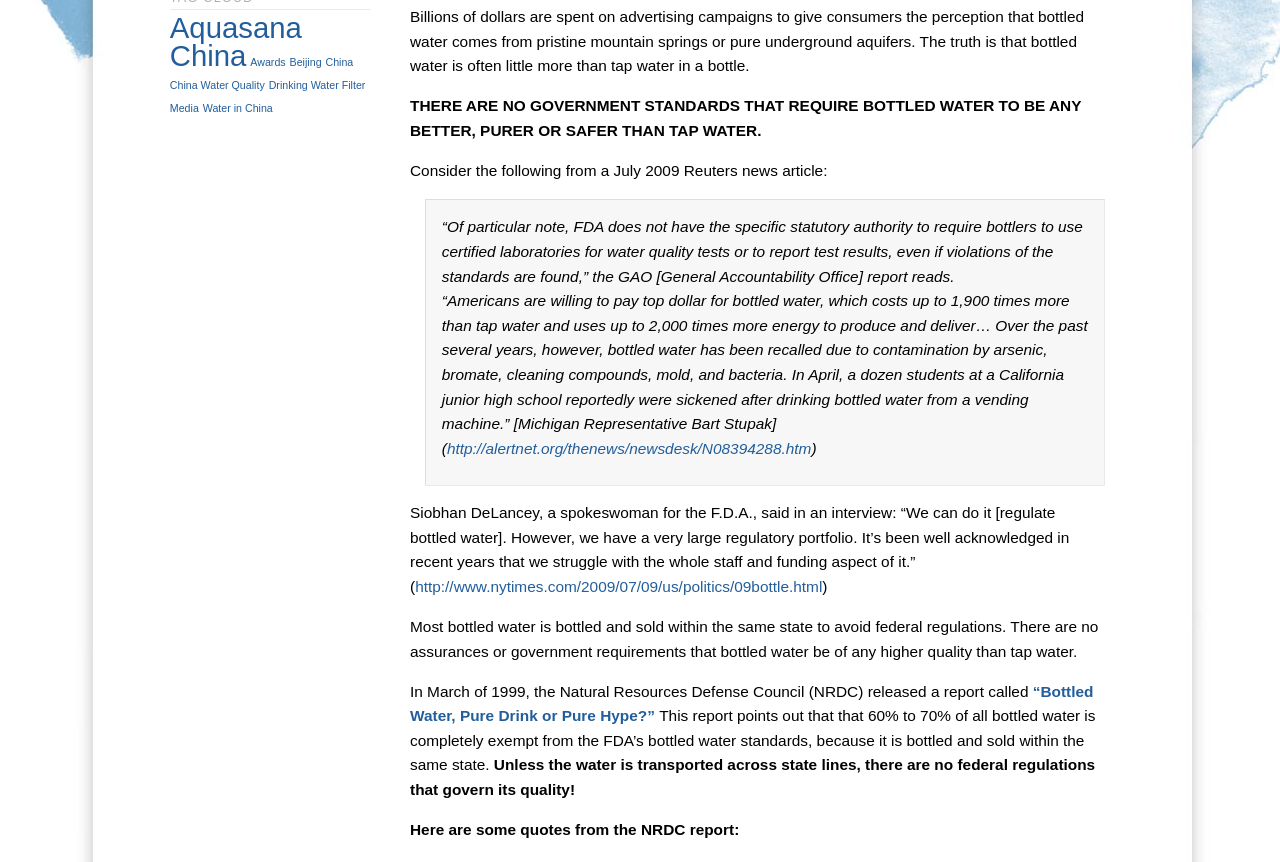Find the bounding box of the element with the following description: "Water in China". The coordinates must be four float numbers between 0 and 1, formatted as [left, top, right, bottom].

[0.158, 0.119, 0.213, 0.133]